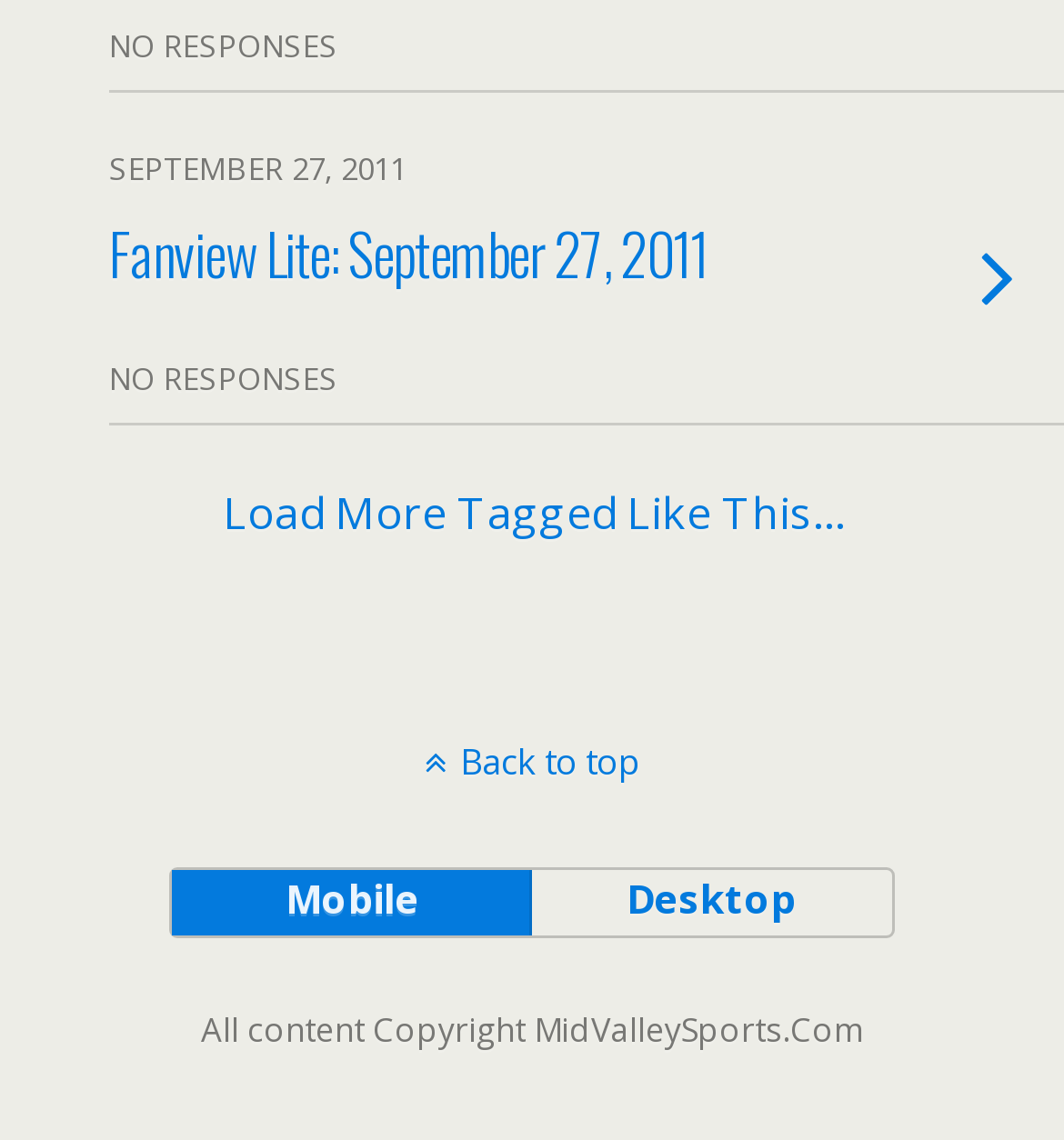Given the description of the UI element: "Back to top", predict the bounding box coordinates in the form of [left, top, right, bottom], with each value being a float between 0 and 1.

[0.0, 0.646, 1.0, 0.69]